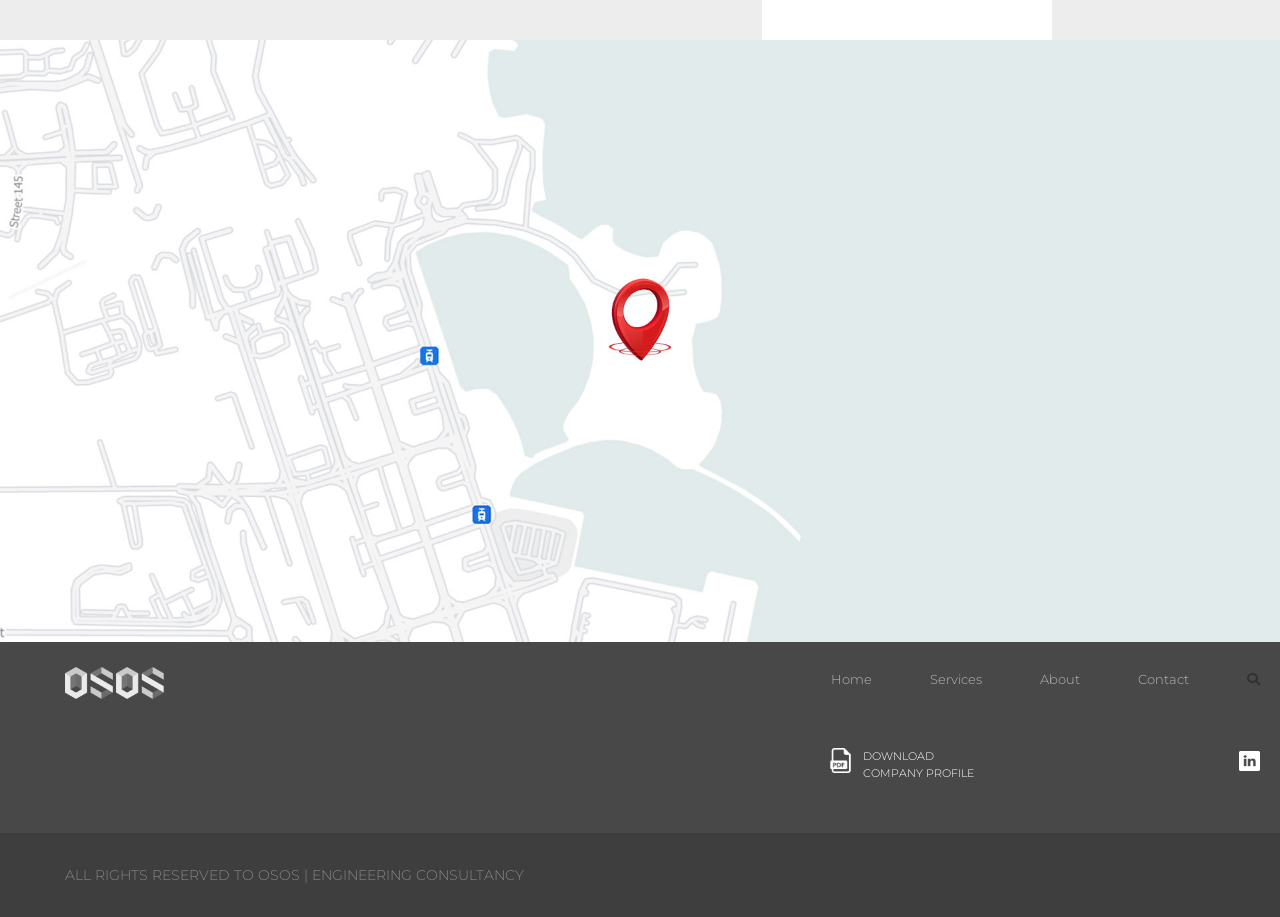What is the purpose of the link with the icon ''?
Look at the image and provide a detailed response to the question.

The link with the icon '' is likely a search button, as it is a common icon used for search functionality on websites.